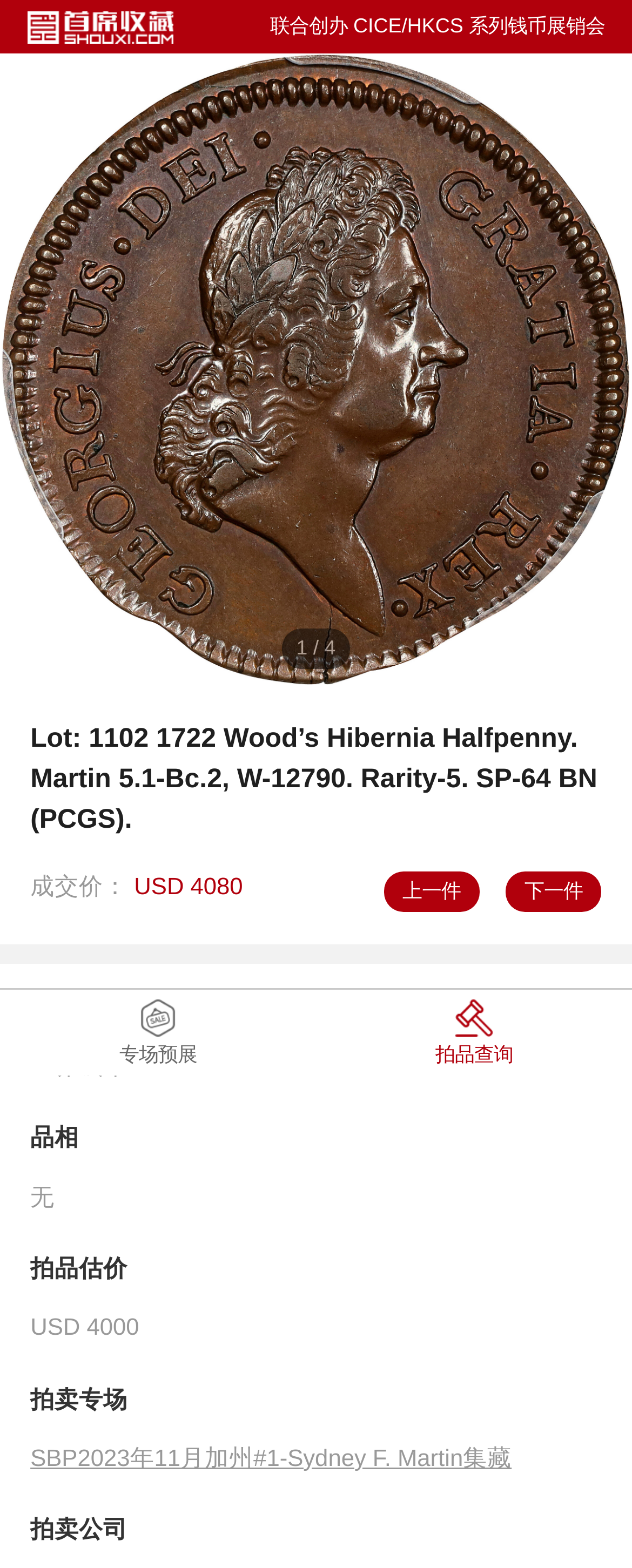Given the webpage screenshot and the description, determine the bounding box coordinates (top-left x, top-left y, bottom-right x, bottom-right y) that define the location of the UI element matching this description: SBP2023年11月加州#1-Sydney F. Martin集藏

[0.048, 0.936, 0.81, 0.957]